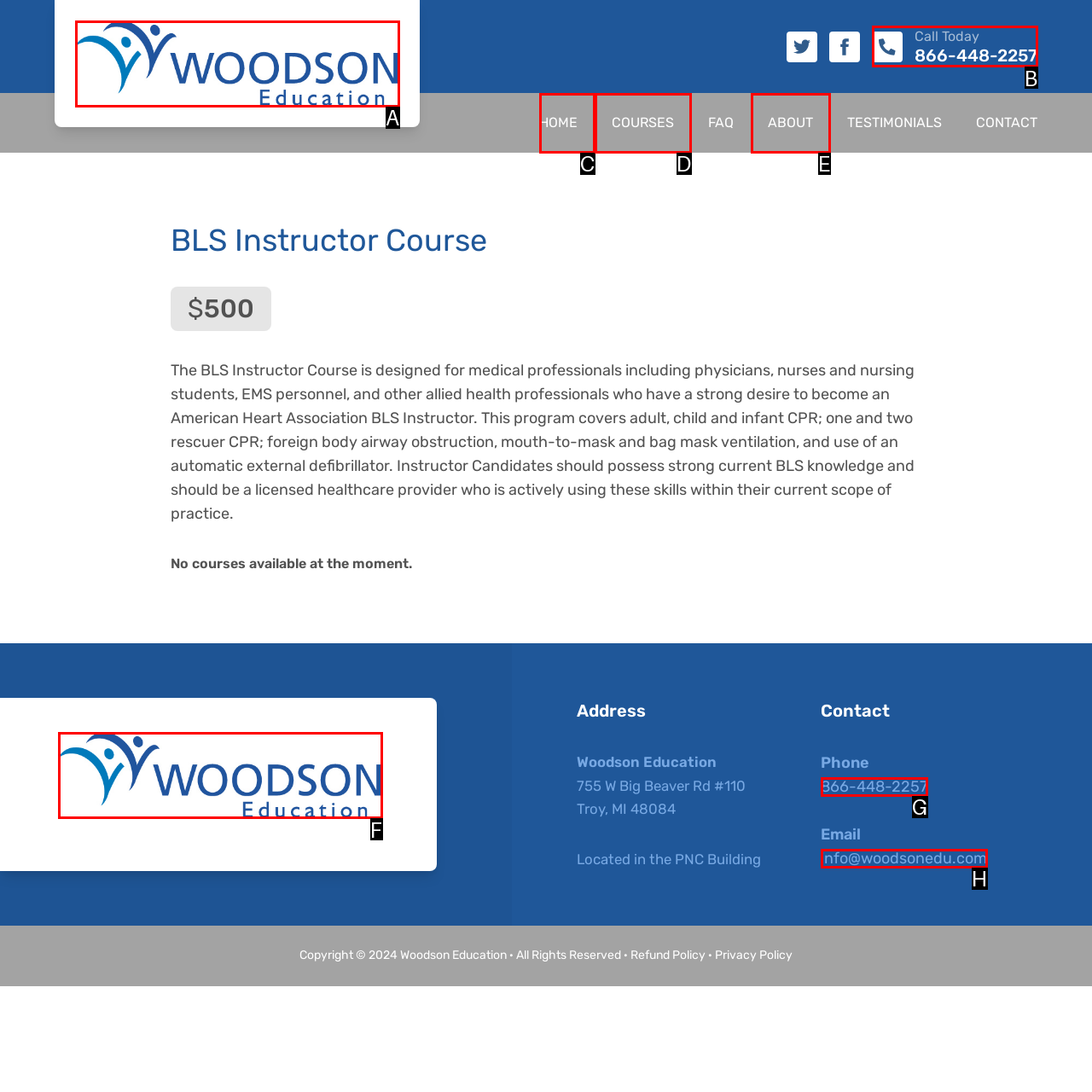Choose the letter of the UI element that aligns with the following description: Call Today 866-448-2257
State your answer as the letter from the listed options.

B